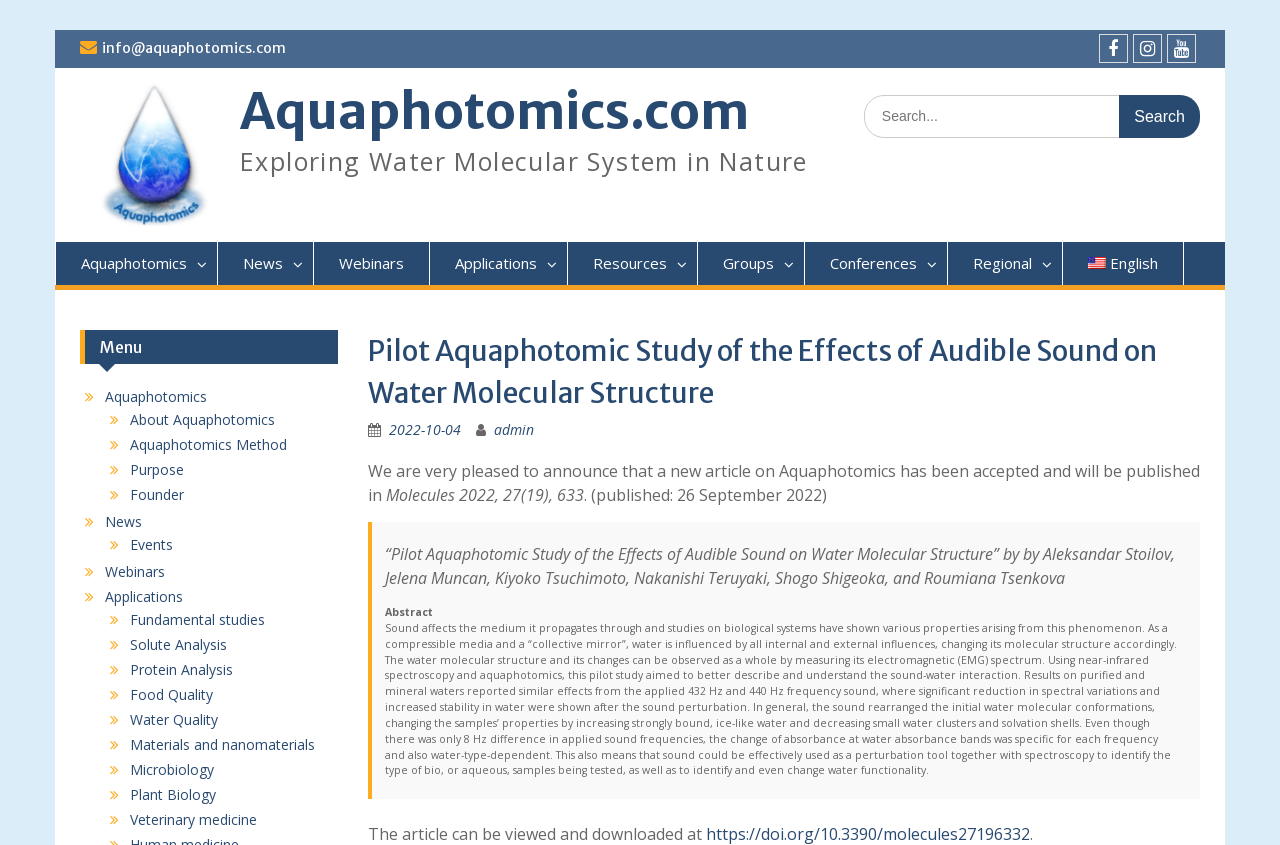Please identify the coordinates of the bounding box for the clickable region that will accomplish this instruction: "Visit Facebook page".

[0.858, 0.04, 0.881, 0.075]